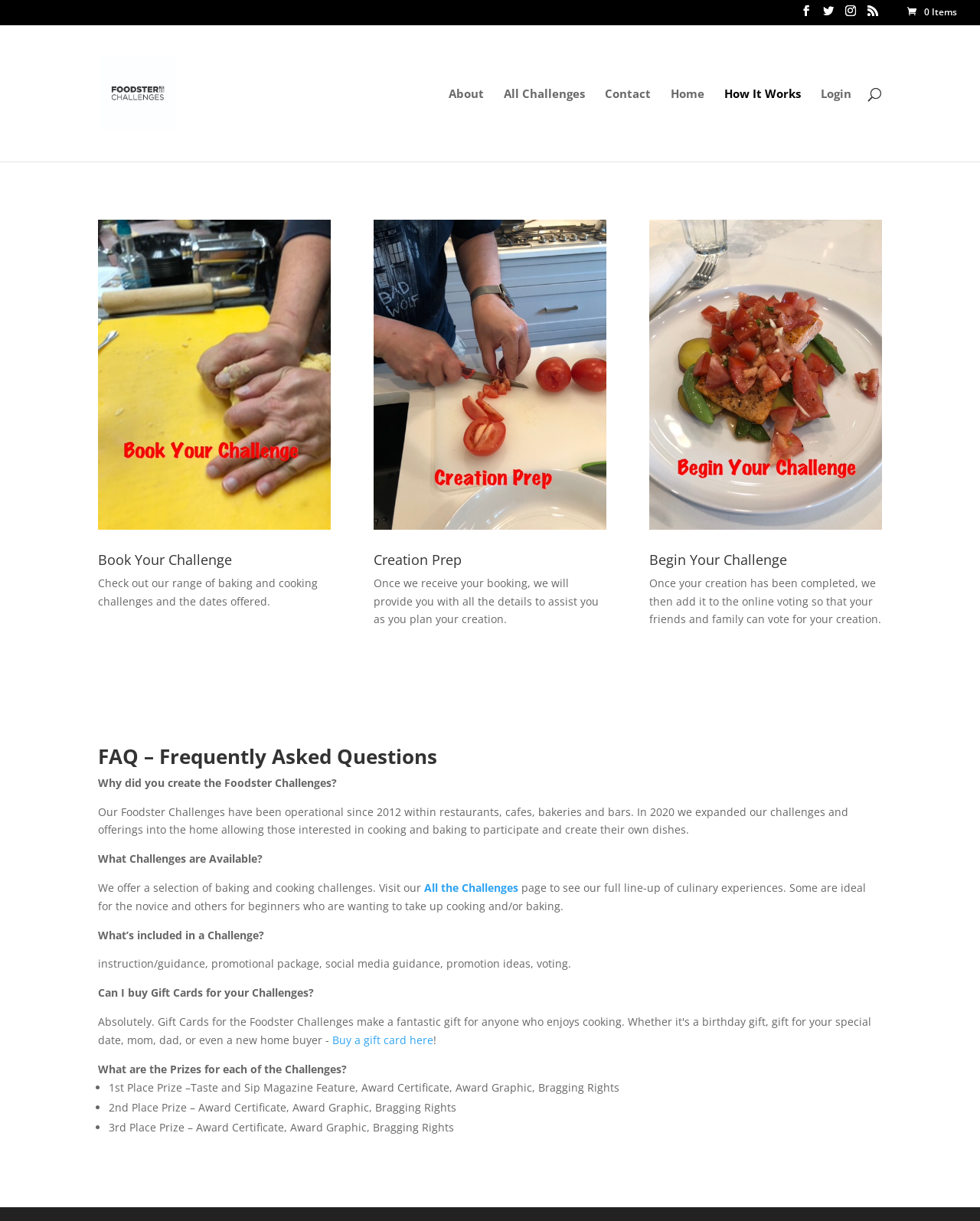Calculate the bounding box coordinates of the UI element given the description: "name="s" placeholder="Search …" title="Search for:"".

[0.157, 0.02, 0.877, 0.021]